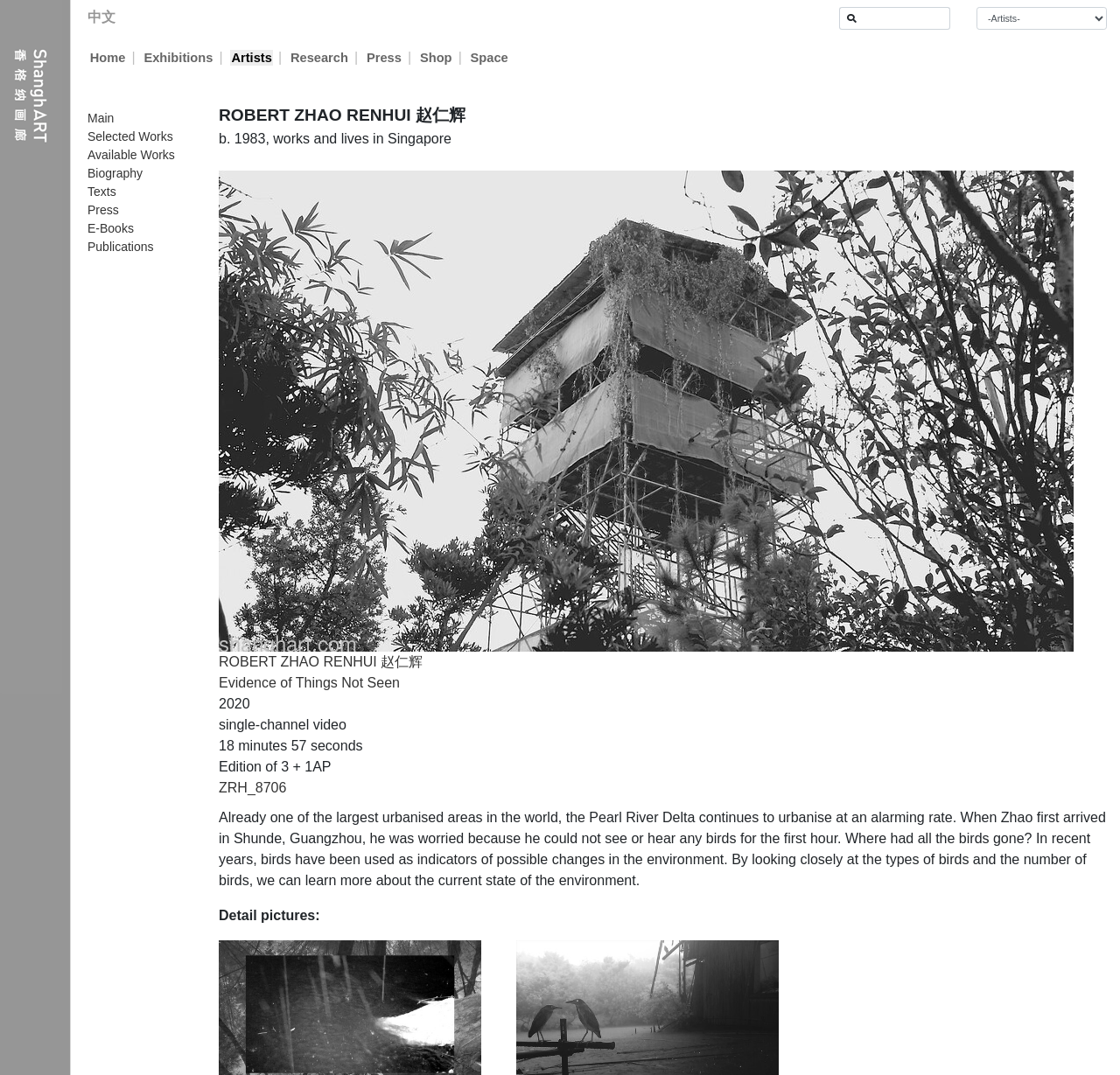Identify the bounding box of the HTML element described here: "Selected Works". Provide the coordinates as four float numbers between 0 and 1: [left, top, right, bottom].

[0.078, 0.12, 0.155, 0.133]